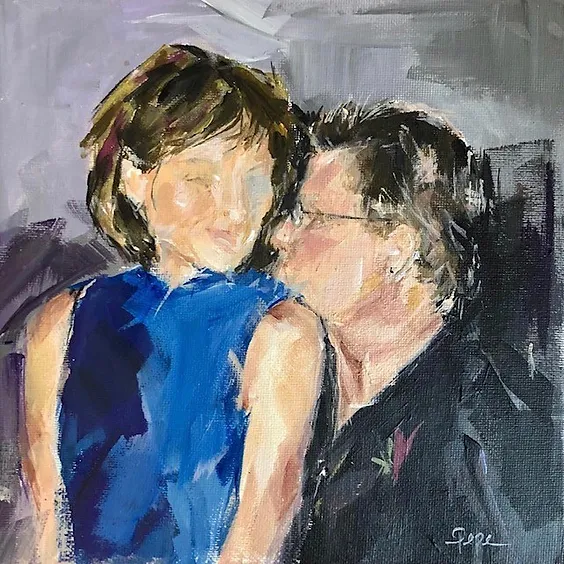Detail the scene depicted in the image with as much precision as possible.

The image showcases a warm and intimate moment between two individuals, captured in a vibrant and expressive painting. The artwork depicts a woman with shoulder-length hair, dressed in a blue top, playfully leaning in towards a man who is tenderly kissing her cheek. He has a short hairstyle, wears glasses, and is dressed in dark attire. The background features soft strokes of muted colors, adding to the emotional depth of the piece. This artwork embodies a sense of love and connection, highlighting the bond shared between the two figures. The image is associated with the story of Sara Tomlinson, who was diagnosed with ALS in 2016, illustrating her journey and the support from her loved ones as expressed in the accompanying text.